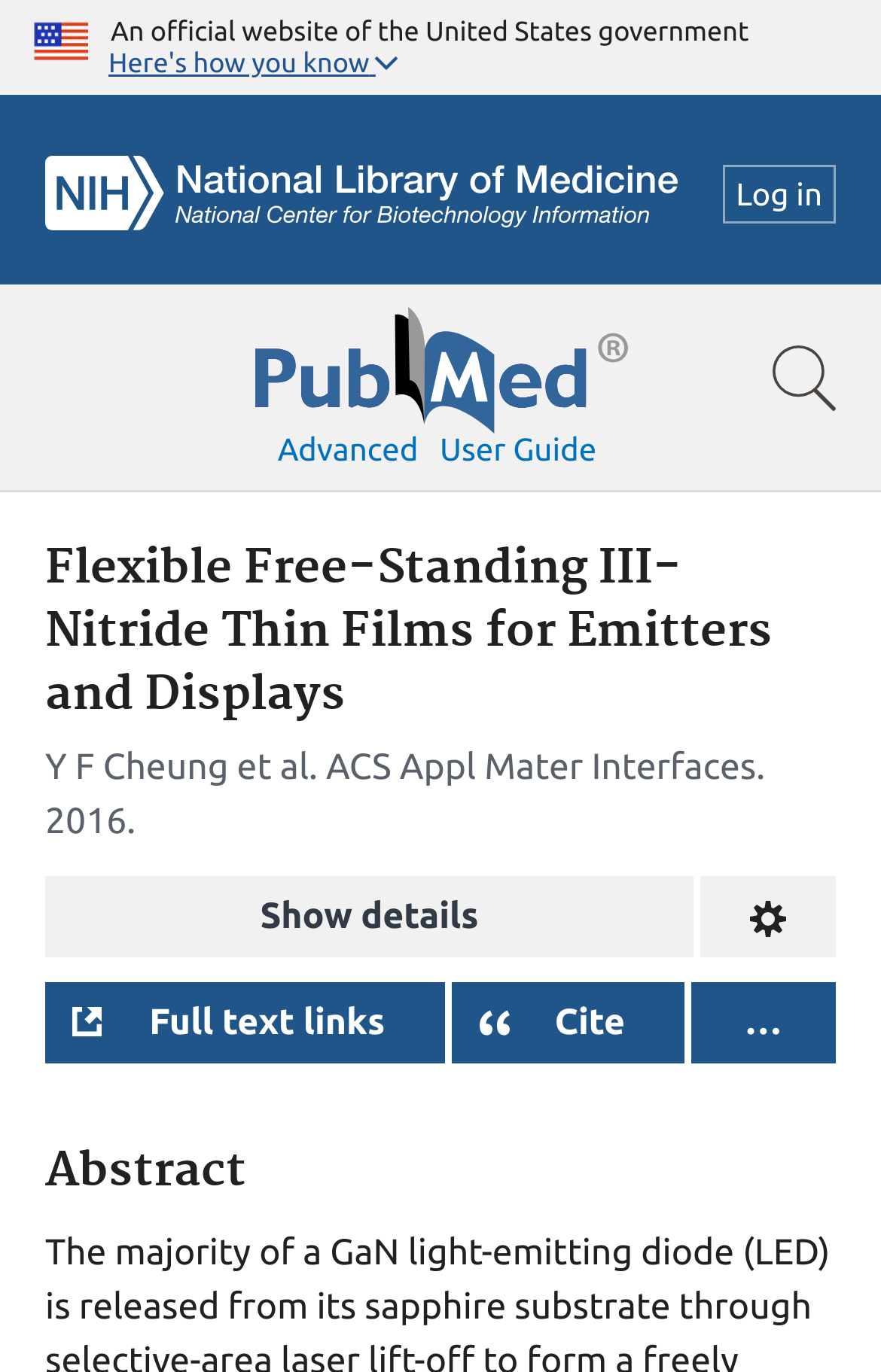Kindly determine the bounding box coordinates for the area that needs to be clicked to execute this instruction: "Show the full article details".

[0.051, 0.639, 0.787, 0.698]